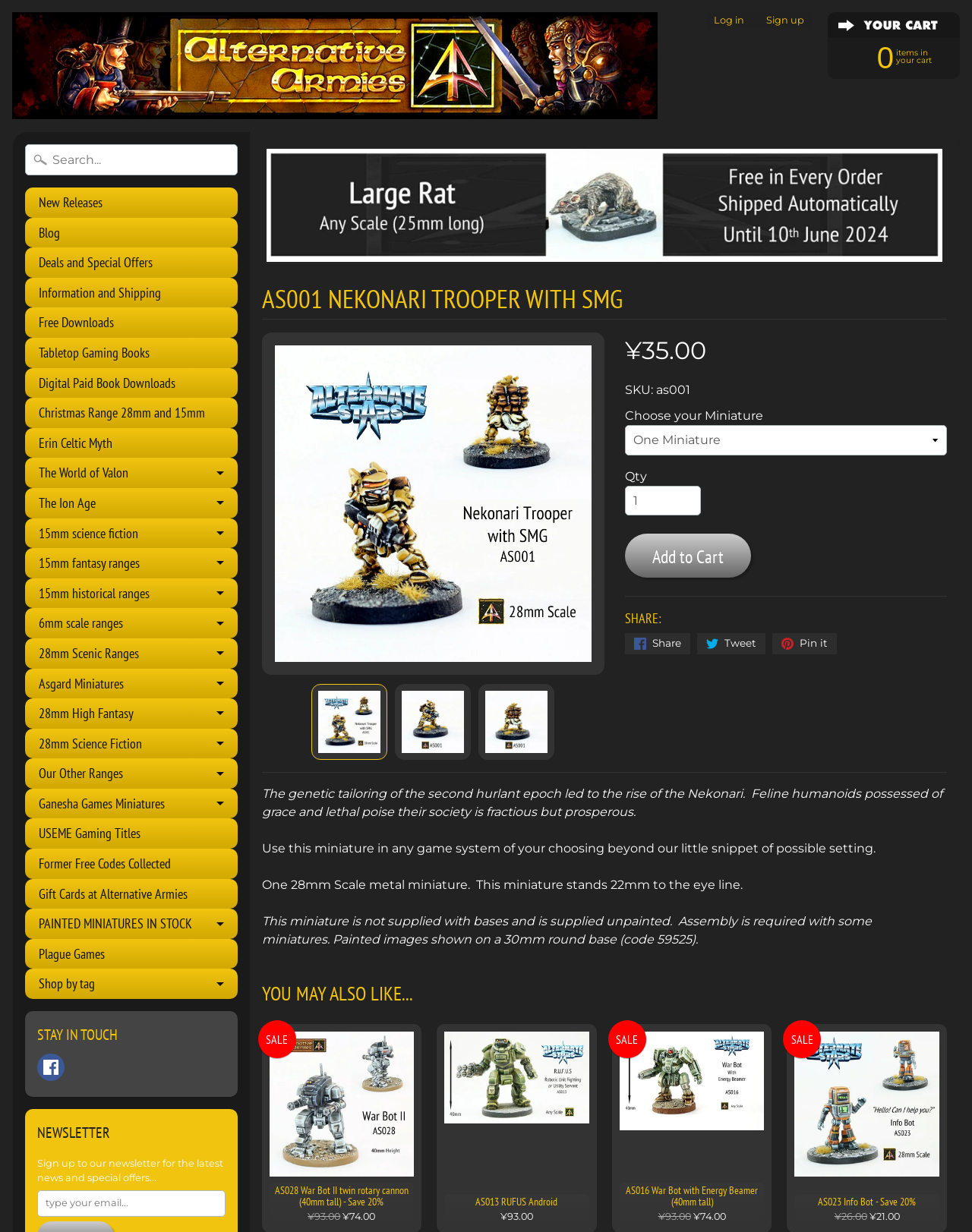Reply to the question below using a single word or brief phrase:
How many images are there on this page?

11